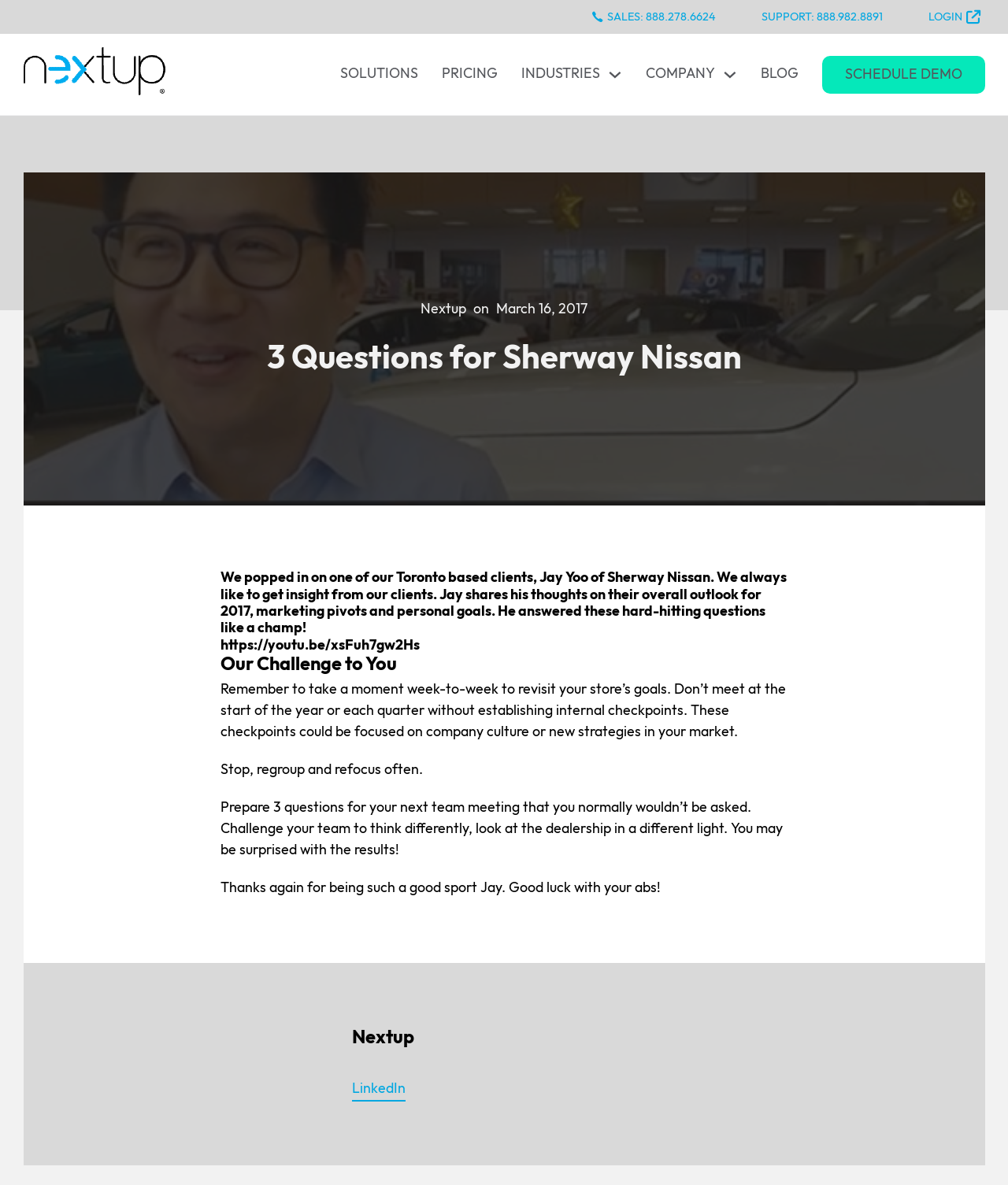What is the name of the dealership discussed in the article?
Please elaborate on the answer to the question with detailed information.

The article mentions 'We popped in on one of our Toronto based clients, Jay Yoo of Sherway Nissan.' which indicates that the dealership being discussed is Sherway Nissan.